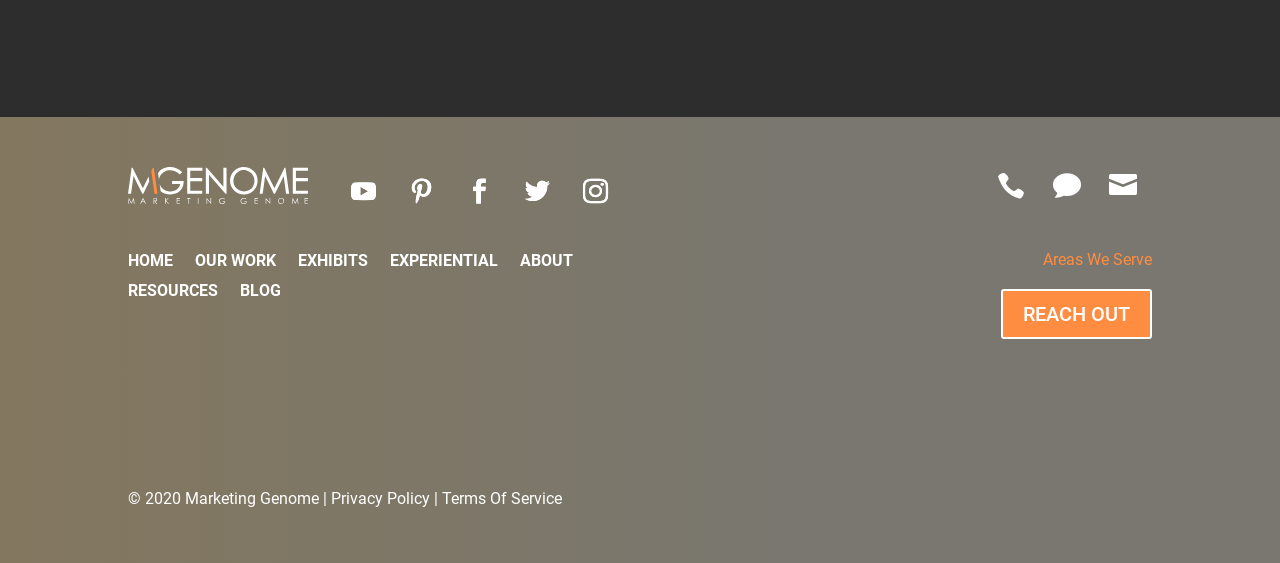Please identify the bounding box coordinates of the element's region that needs to be clicked to fulfill the following instruction: "go to home page". The bounding box coordinates should consist of four float numbers between 0 and 1, i.e., [left, top, right, bottom].

[0.1, 0.451, 0.135, 0.49]